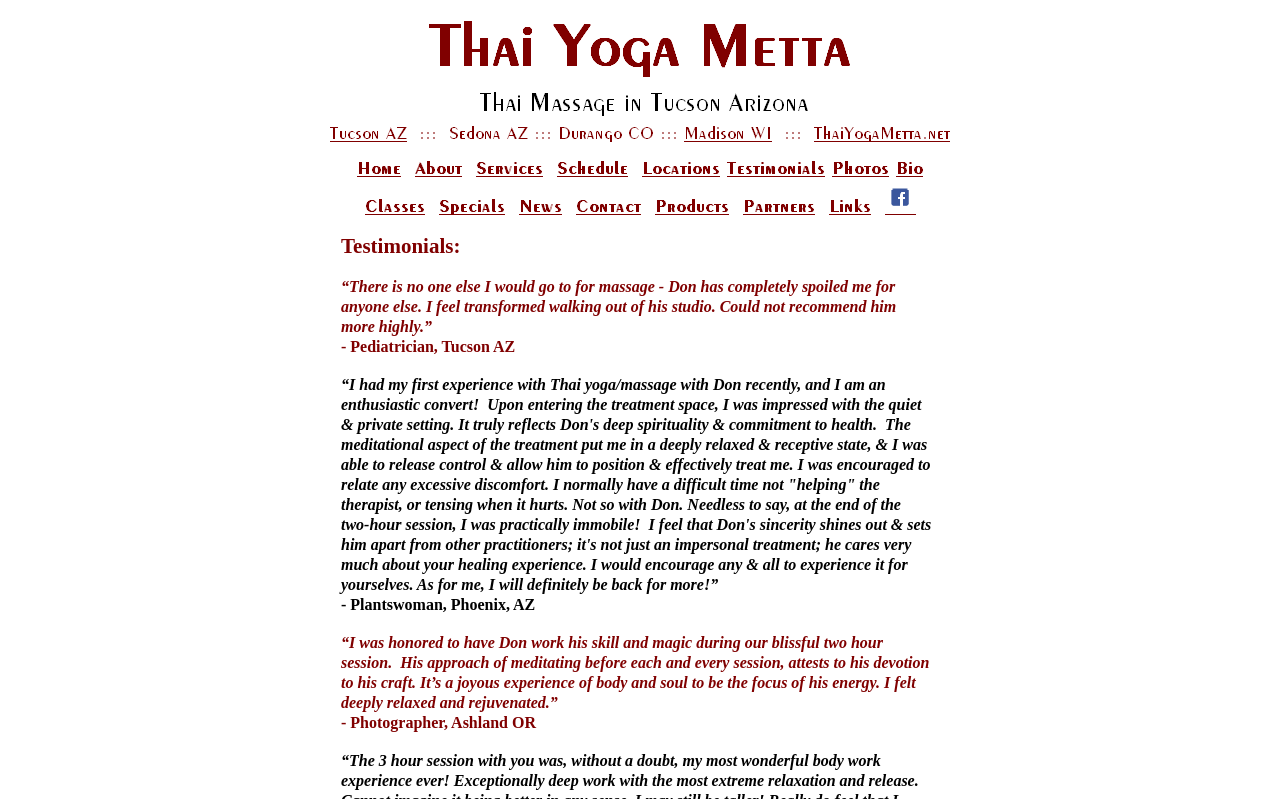Give a detailed explanation of the elements present on the webpage.

The webpage is about Thai Yoga Metta Testimonials, featuring reviews and feedback from clients who have experienced Traditional Thai Massage, Thai Yoga Therapy, and Nuad Boran in Madison WI, Tucson AZ, and Seattle WA.

At the top of the page, there is a logo image that spans about 62% of the page width. Below the logo, there is a heading that reads "Testimonials:".

The page features a total of five testimonials from clients, each with a quote and a description of their profession and location. The testimonials are arranged vertically, with each one placed below the previous one.

The first testimonial is from a Pediatrician in Tucson AZ, who praises Don's massage skills and recommends him highly. The quote is followed by the client's profession and location.

The second testimonial is from a Plantswoman in Phoenix, AZ, who describes her experience with Don's Thai yoga/massage and praises his professionalism and skill.

The third testimonial is from a Photographer in Ashland OR, who expresses gratitude for Don's work and describes the experience as "joyous" and "rejuvenating".

All the testimonials are placed in the middle of the page, with a clear hierarchy and sufficient whitespace to make them easy to read. The text is arranged in a clean and organized manner, making it easy to navigate and understand.